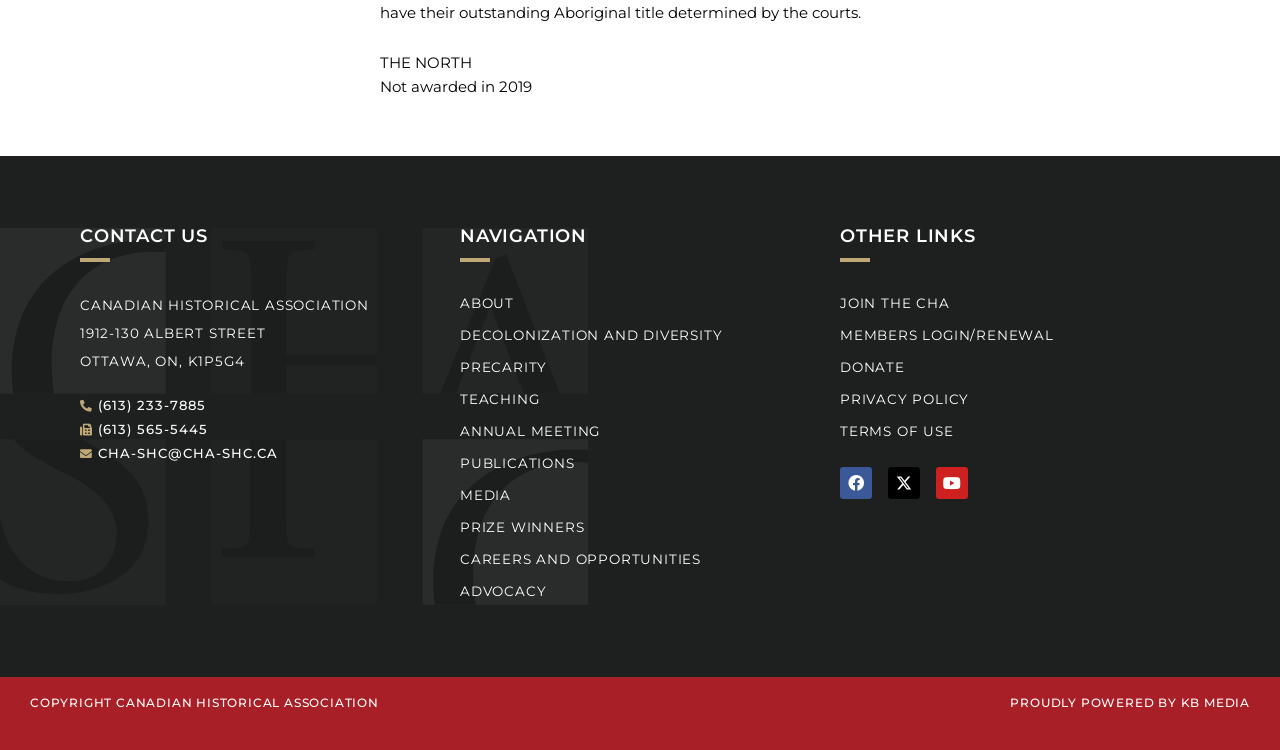What is the copyright information?
Look at the image and construct a detailed response to the question.

The copyright information can be found at the bottom of the page in the static text element 'COPYRIGHT CANADIAN HISTORICAL ASSOCIATION'.